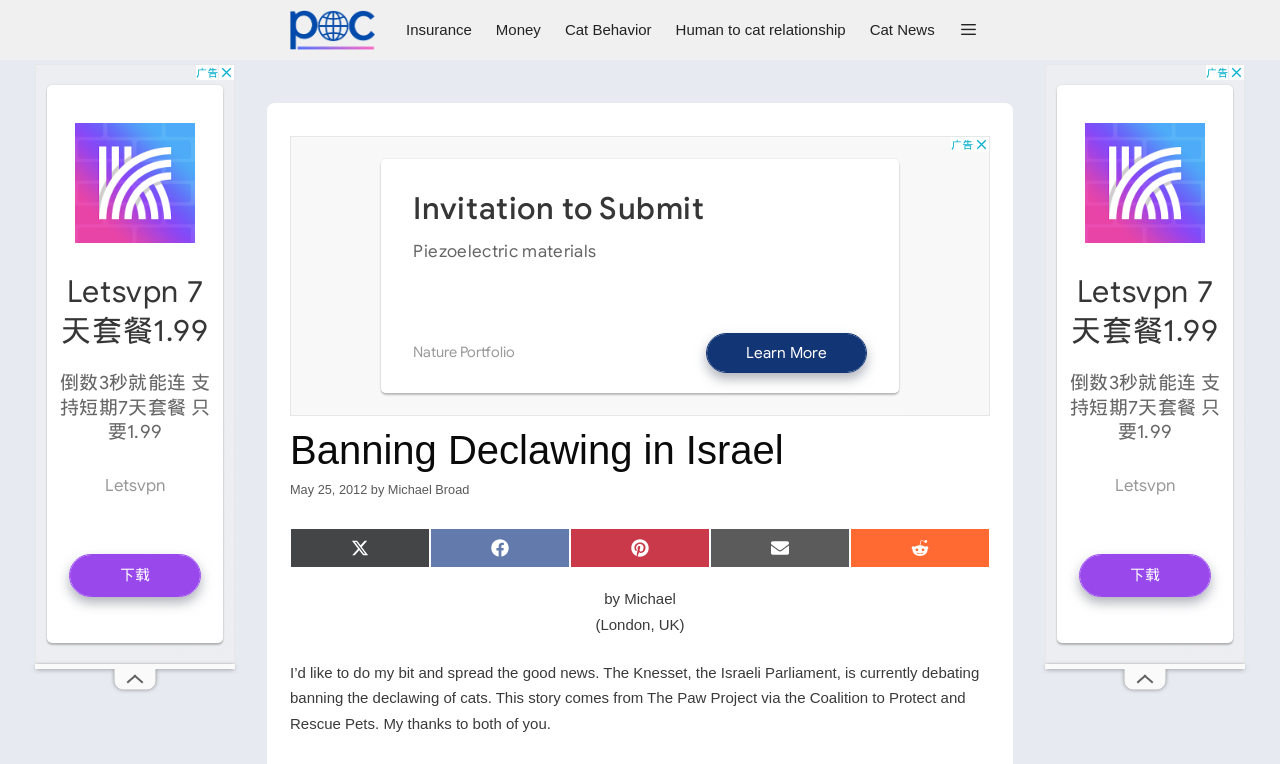Locate the bounding box coordinates of the element to click to perform the following action: 'Click on the 'Share on Facebook' link'. The coordinates should be given as four float values between 0 and 1, in the form of [left, top, right, bottom].

[0.336, 0.691, 0.445, 0.743]